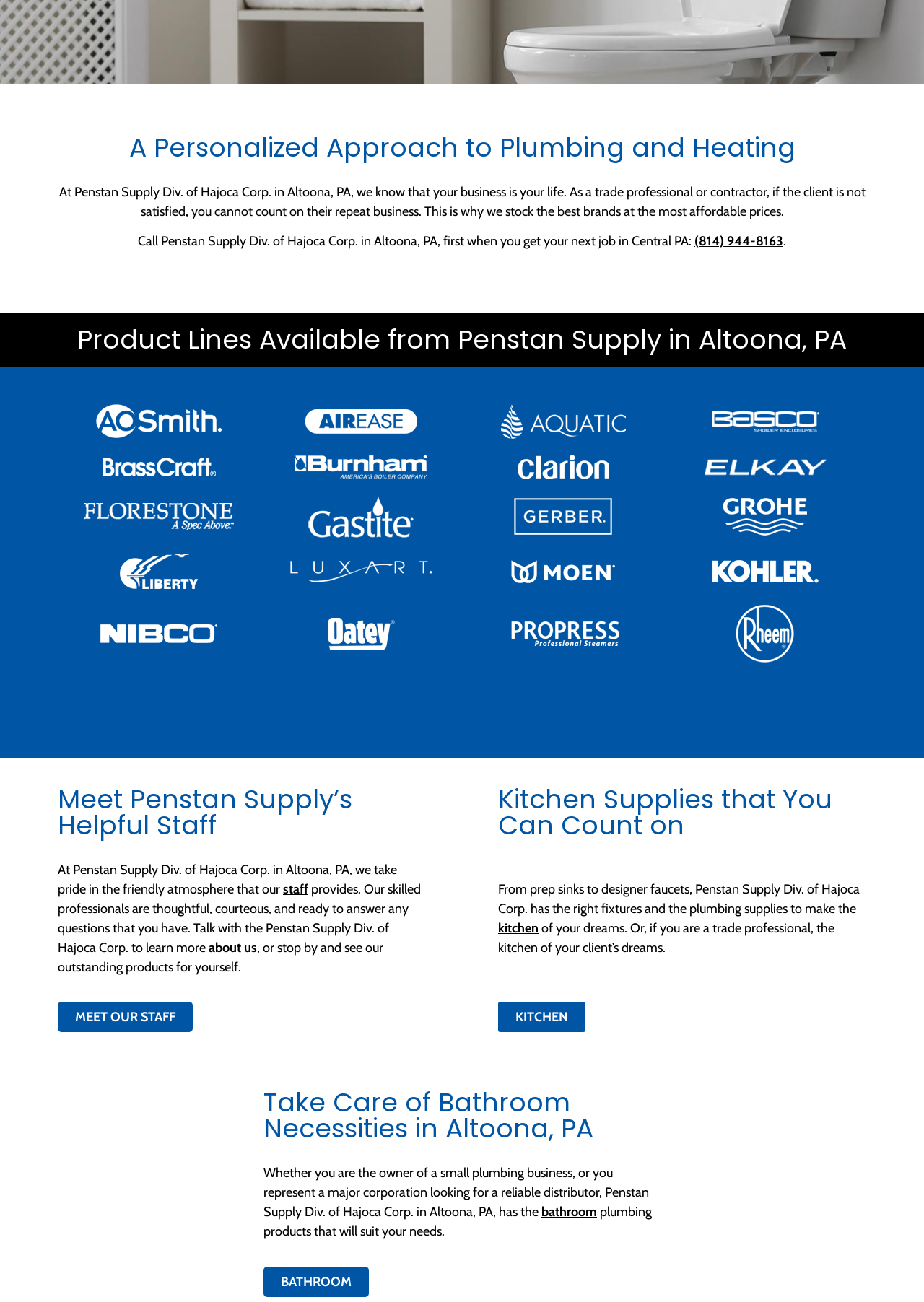Specify the bounding box coordinates (top-left x, top-left y, bottom-right x, bottom-right y) of the UI element in the screenshot that matches this description: alt="AC Smith"

[0.104, 0.311, 0.24, 0.337]